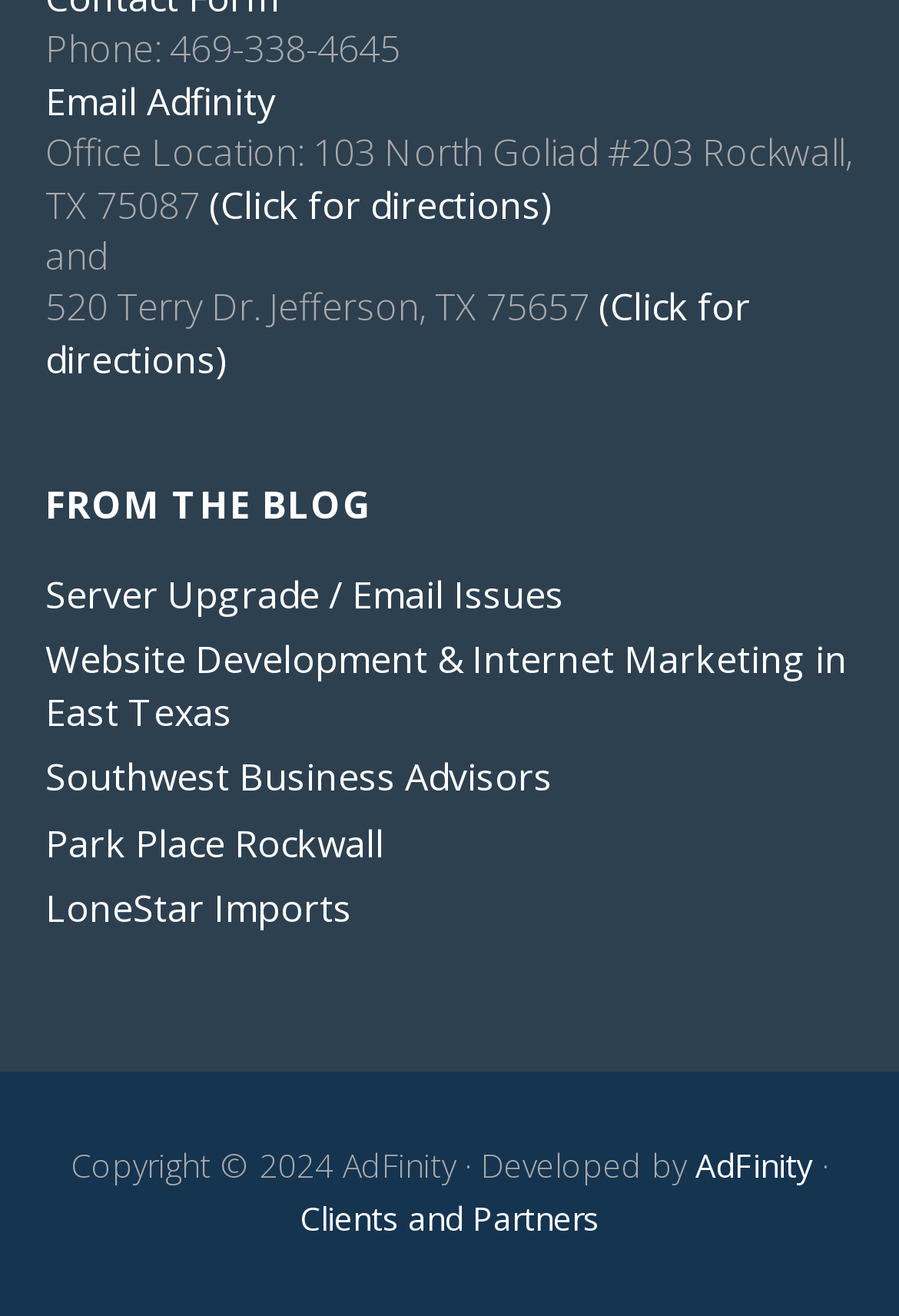Pinpoint the bounding box coordinates for the area that should be clicked to perform the following instruction: "Visit AdFinity website".

[0.773, 0.869, 0.904, 0.903]